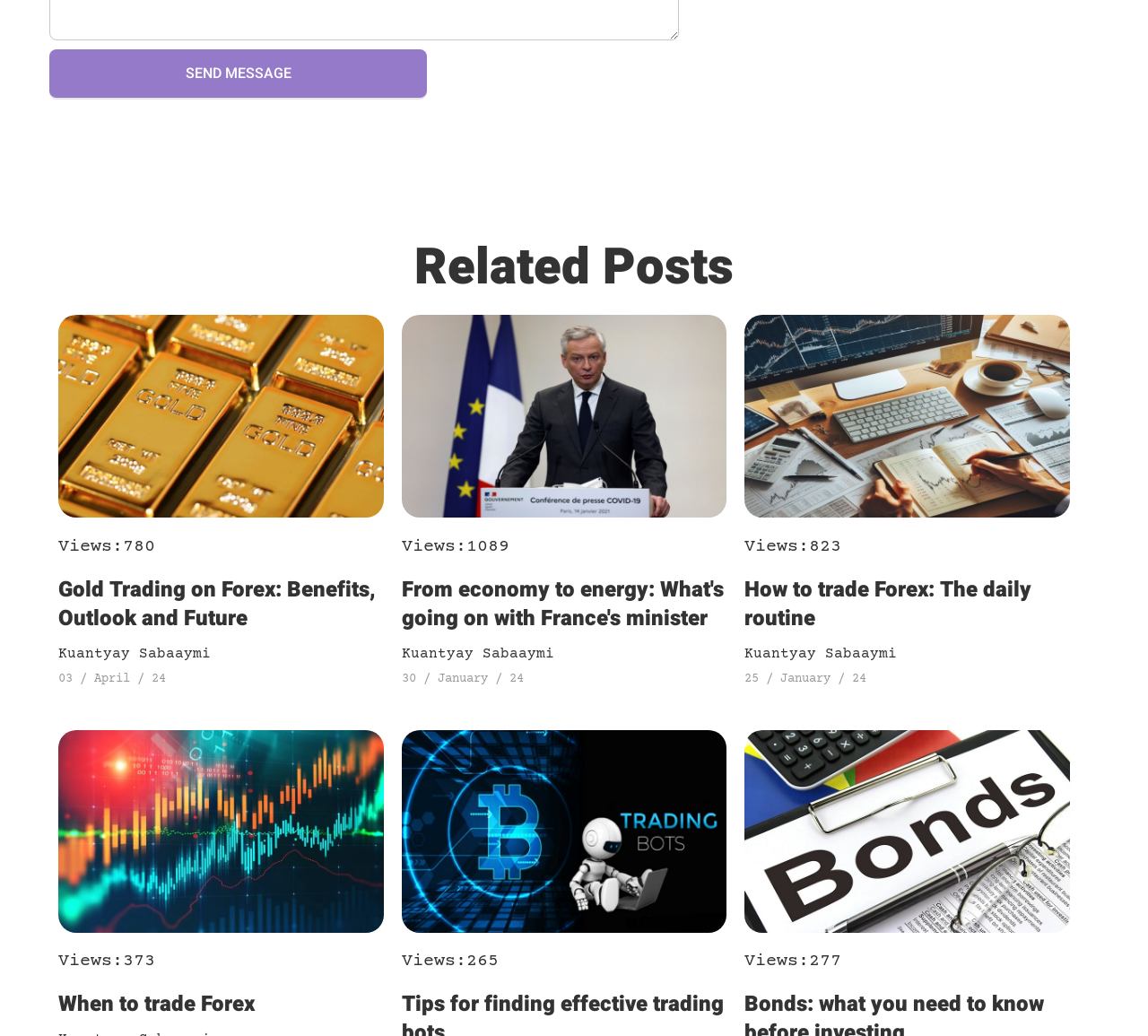Answer the following in one word or a short phrase: 
What is the purpose of the 'Send' button?

Send message